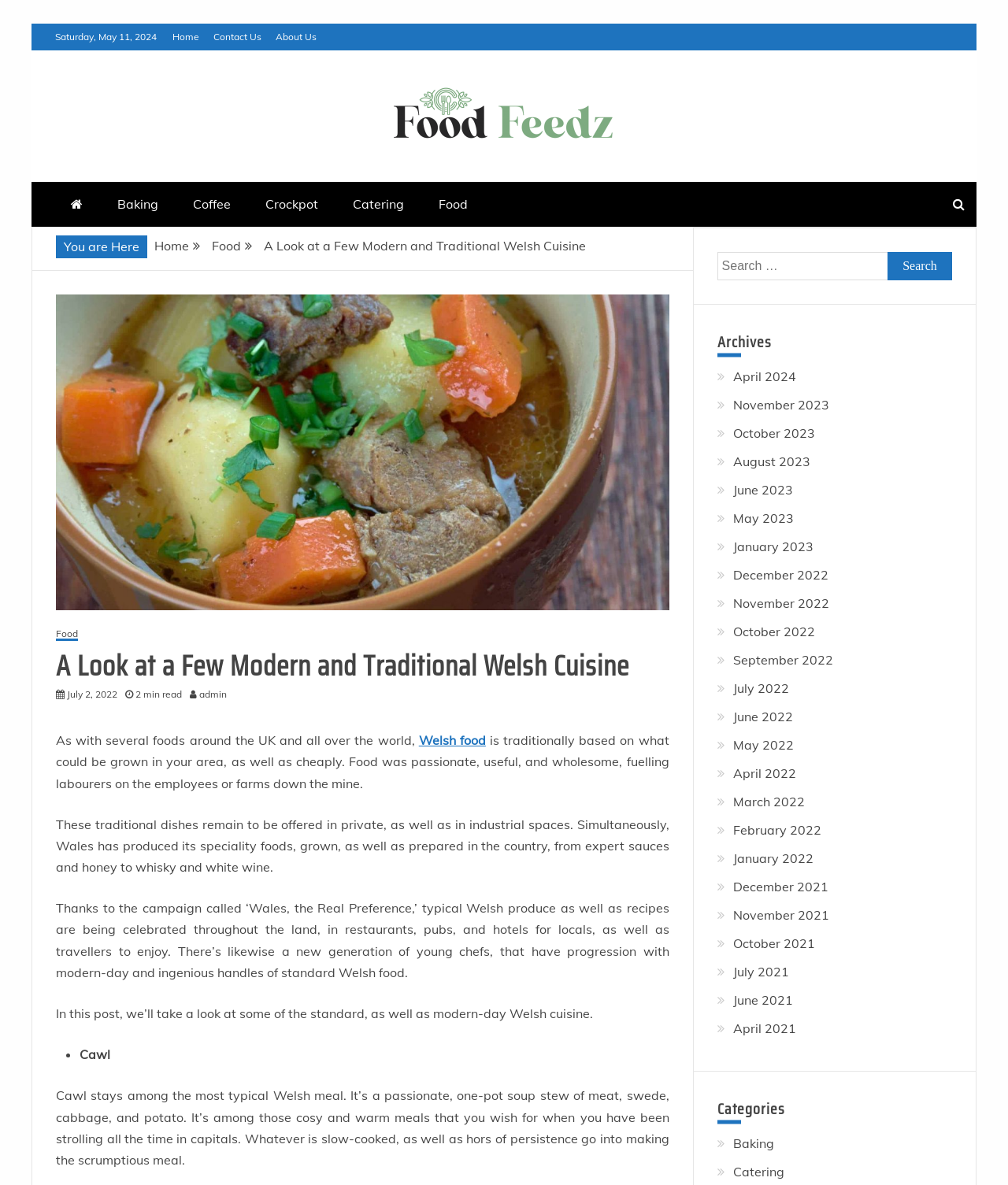Please locate the bounding box coordinates of the element's region that needs to be clicked to follow the instruction: "Search for something". The bounding box coordinates should be provided as four float numbers between 0 and 1, i.e., [left, top, right, bottom].

[0.711, 0.212, 0.945, 0.236]